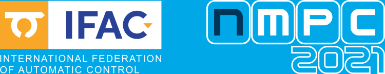What is the color of the background? Look at the image and give a one-word or short phrase answer.

Vibrant blue